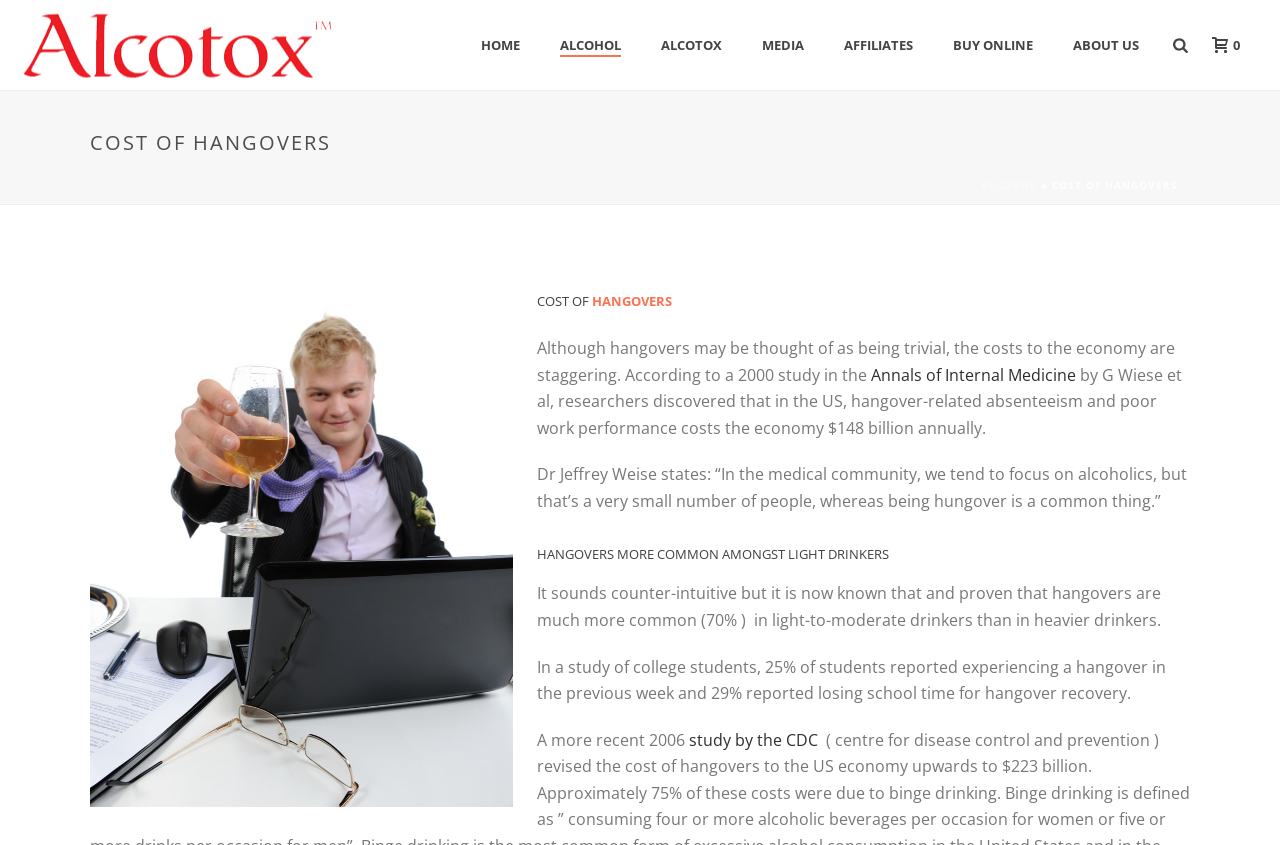Pinpoint the bounding box coordinates of the clickable area necessary to execute the following instruction: "Click on the 'Prescott Community Cupboard Food' link". The coordinates should be given as four float numbers between 0 and 1, namely [left, top, right, bottom].

None